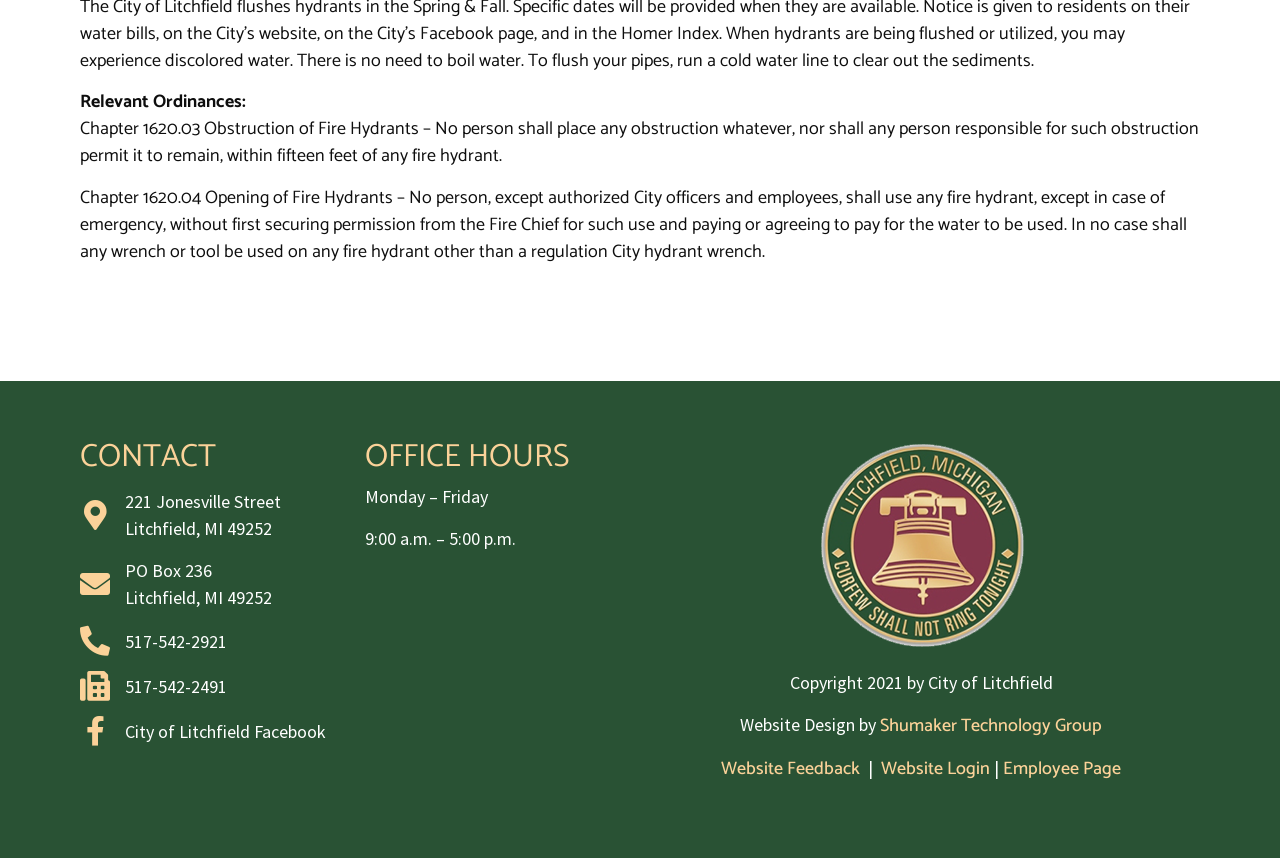Determine the bounding box coordinates for the UI element matching this description: "Shumaker Technology Group".

[0.688, 0.828, 0.861, 0.863]